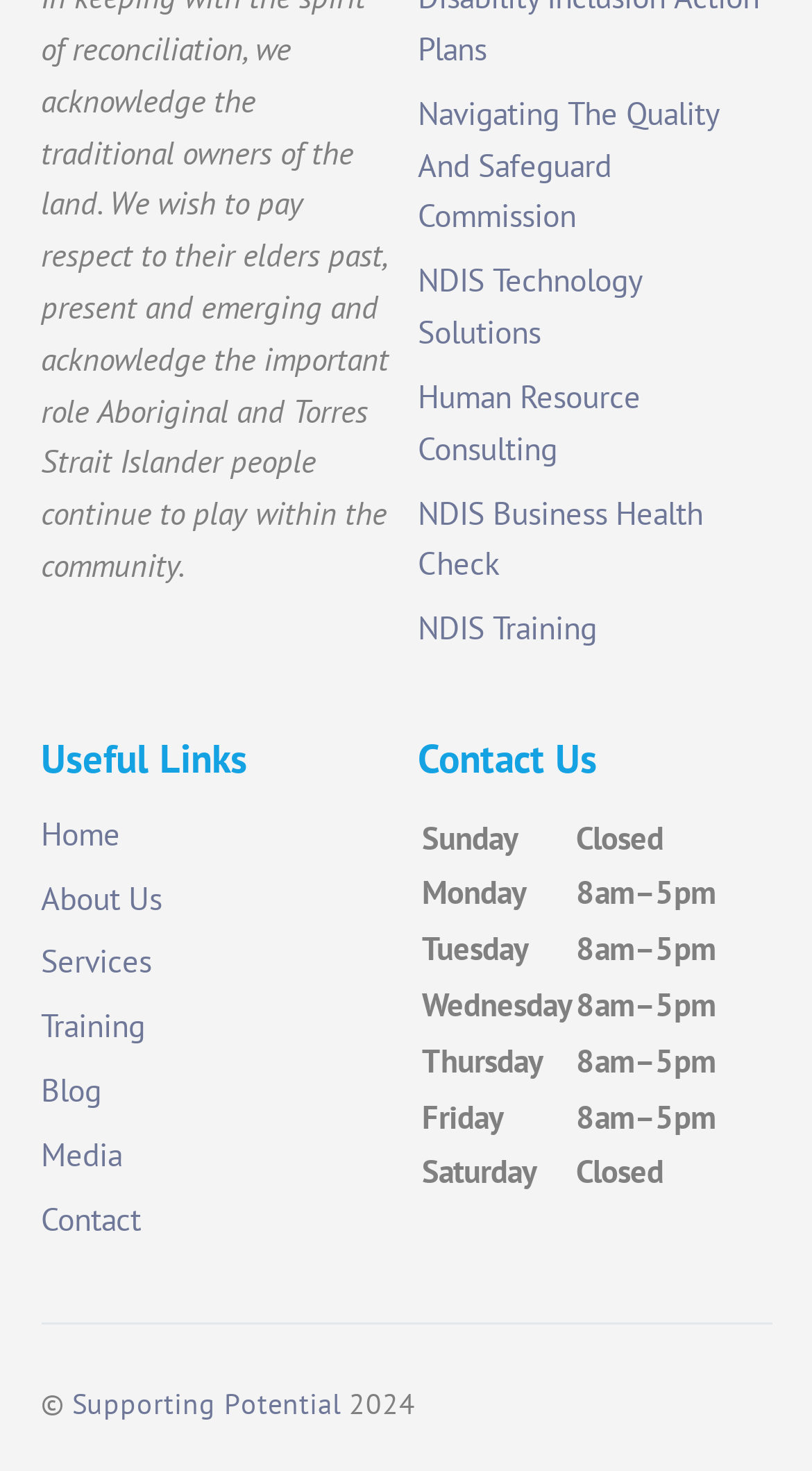Locate the bounding box coordinates of the element that should be clicked to fulfill the instruction: "Search for something".

None